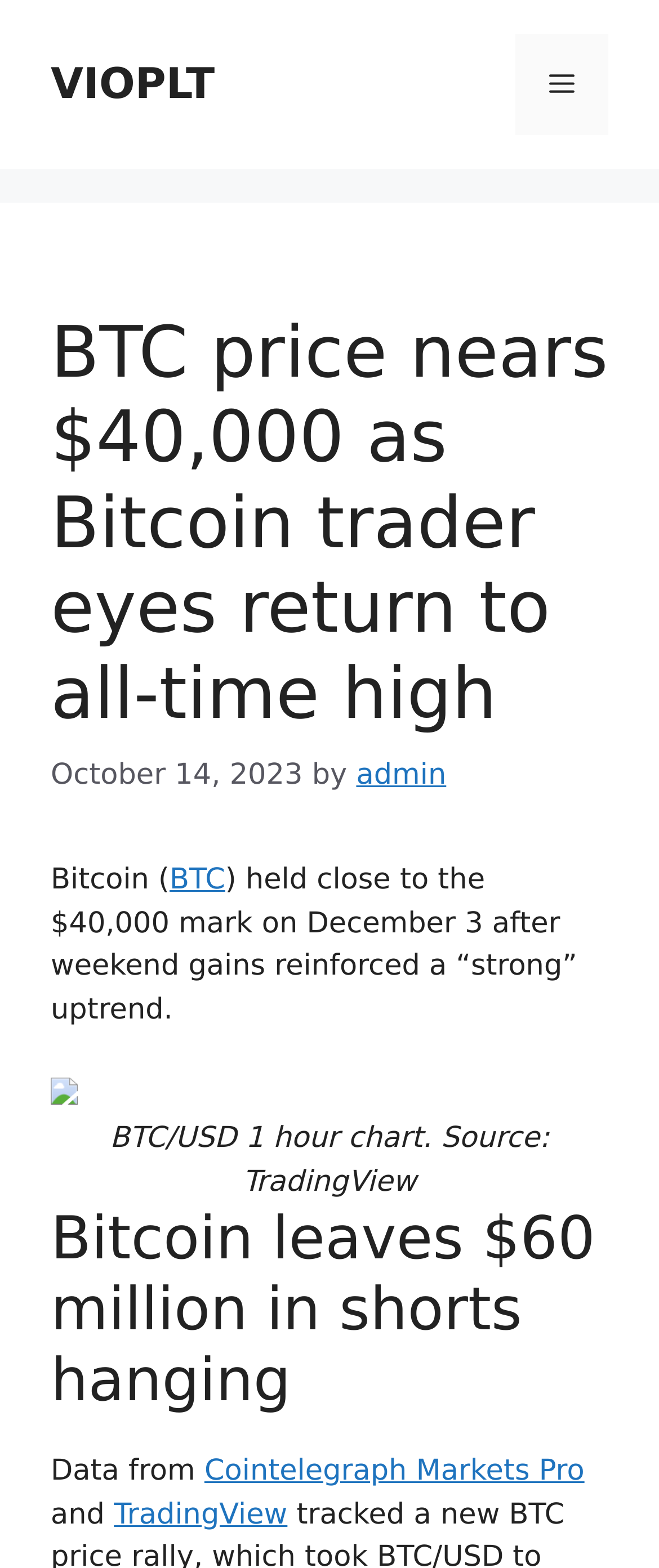Respond with a single word or phrase:
What is the current price of Bitcoin?

near $40,000